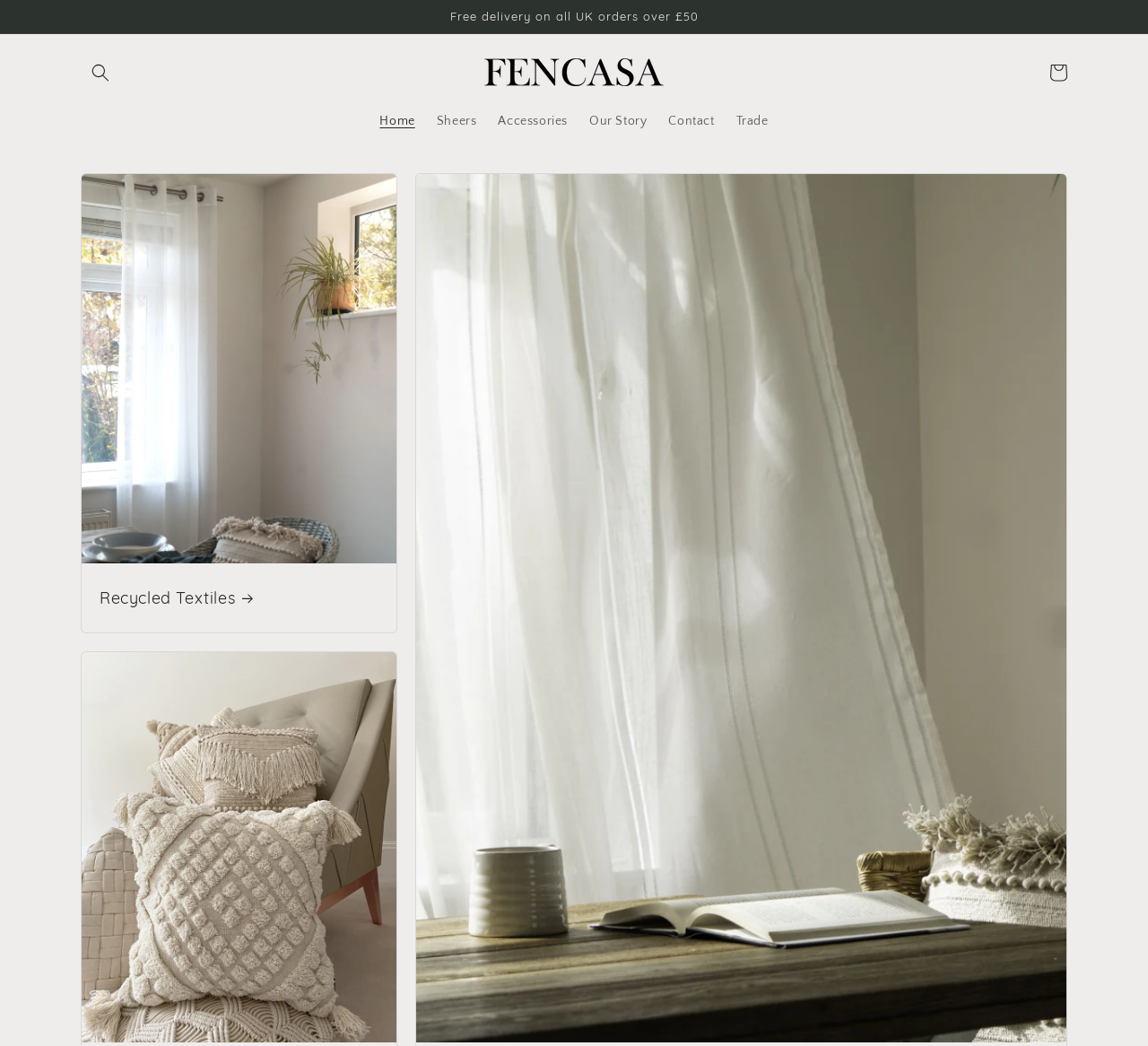Using the description "Cart", locate and provide the bounding box of the UI element.

[0.905, 0.051, 0.939, 0.088]